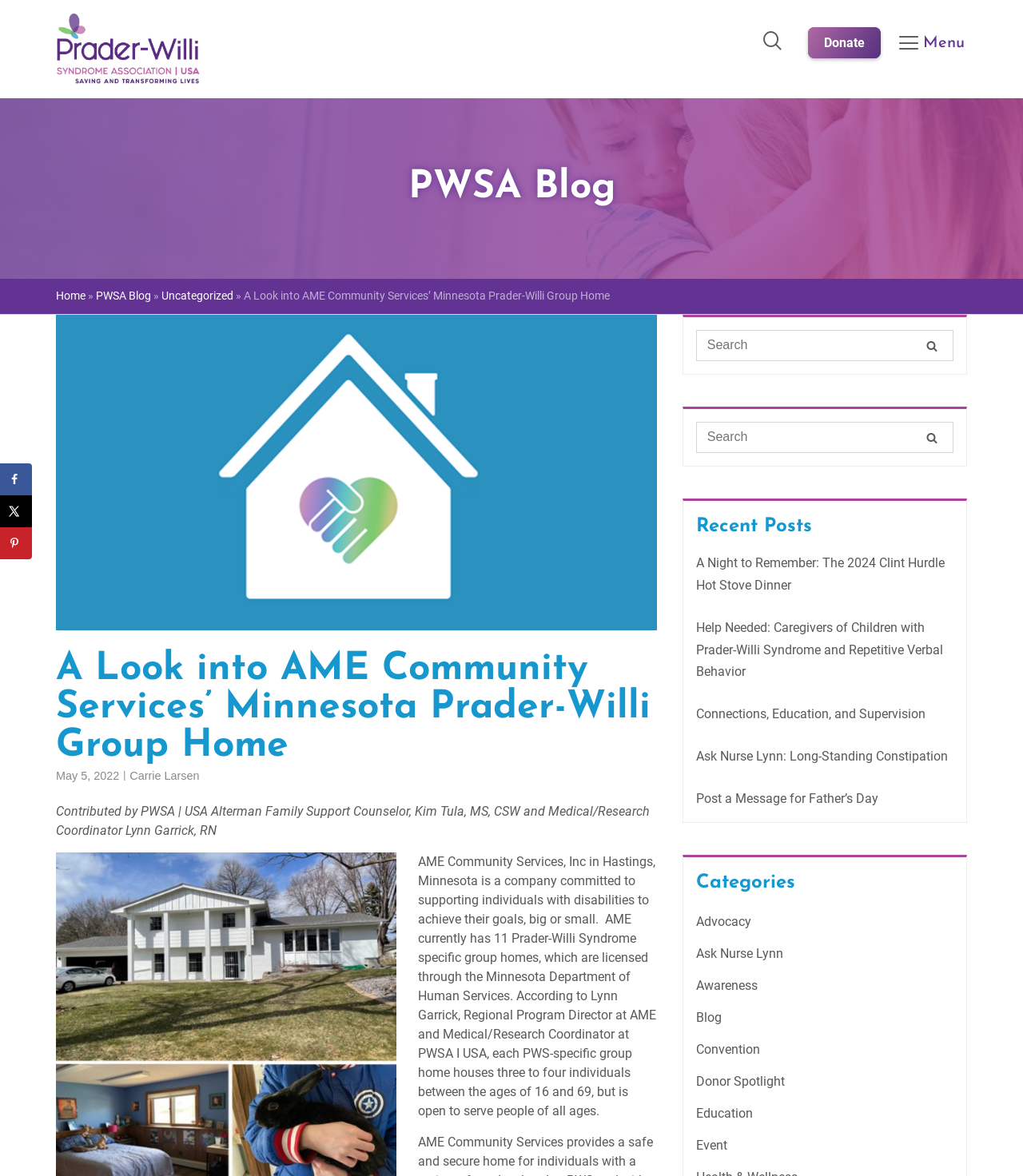Extract the bounding box coordinates of the UI element described: "alt="Prader-Willi Syndrome Association | USA"". Provide the coordinates in the format [left, top, right, bottom] with values ranging from 0 to 1.

[0.055, 0.01, 0.196, 0.073]